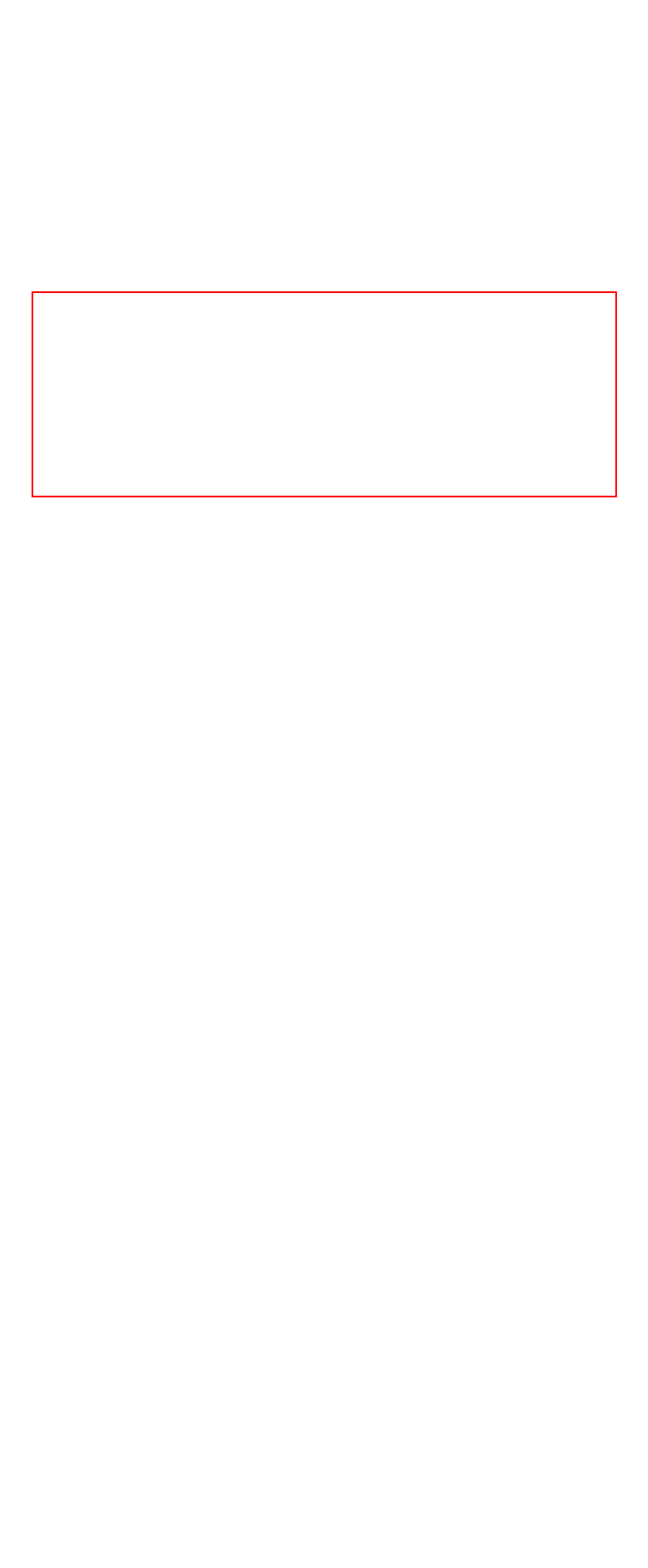You are given a screenshot with a red rectangle. Identify and extract the text within this red bounding box using OCR.

The firm’s attorneys’ work ethic combined with a track record of successful defense cases translate to advantages for clients of Conklin Benham, P.C. Business owners count on the firm’s seasoned litigators to assert the business’s limited liability when facts warrant such a strategy.